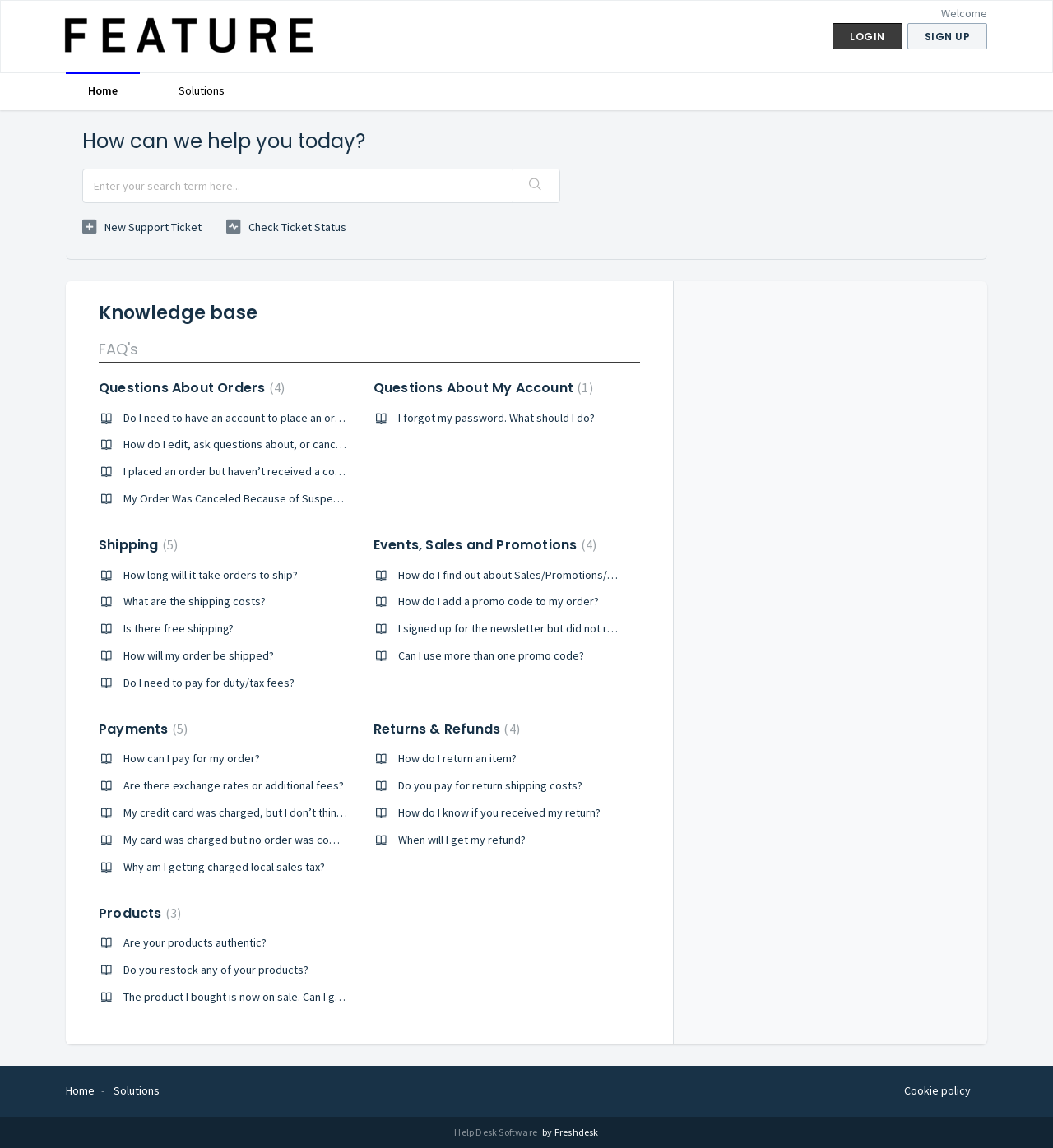Please determine the bounding box coordinates of the element to click on in order to accomplish the following task: "Click the 'Home' link". Ensure the coordinates are four float numbers ranging from 0 to 1, i.e., [left, top, right, bottom].

None